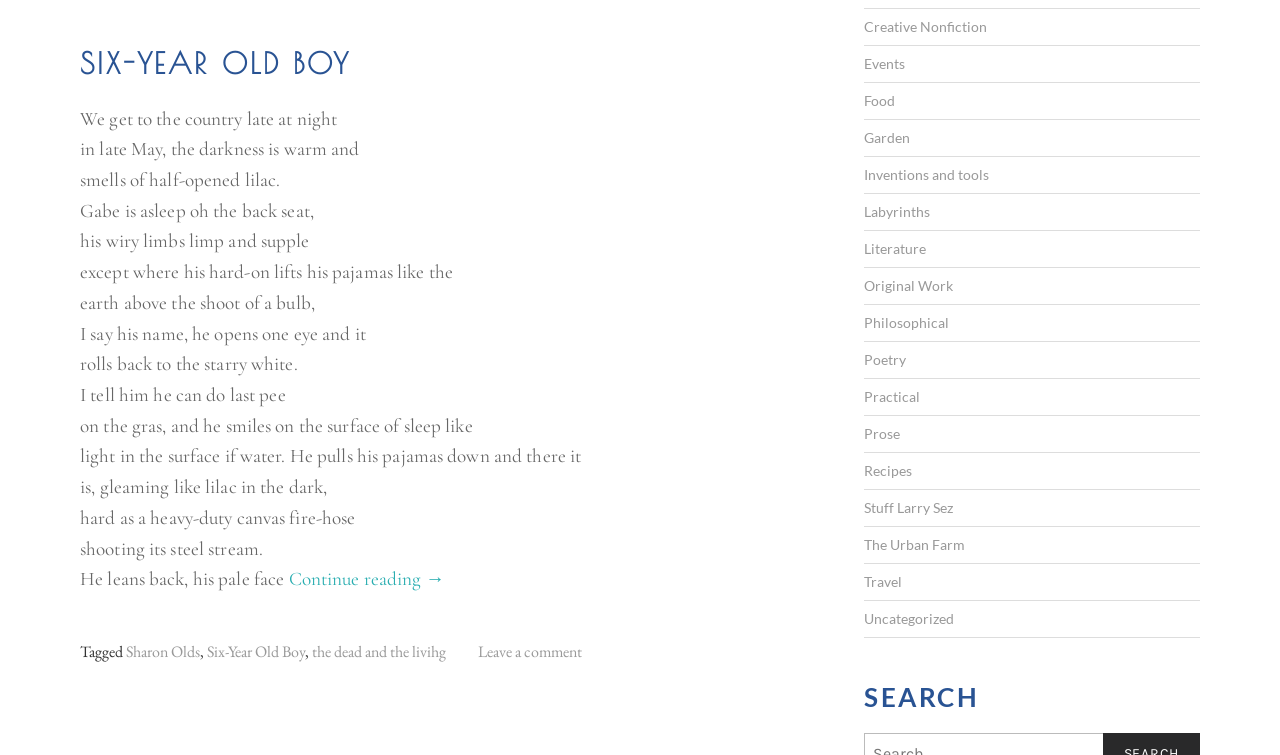Please specify the bounding box coordinates of the clickable region necessary for completing the following instruction: "Read the Monday poem". The coordinates must consist of four float numbers between 0 and 1, i.e., [left, top, right, bottom].

[0.225, 0.751, 0.347, 0.786]